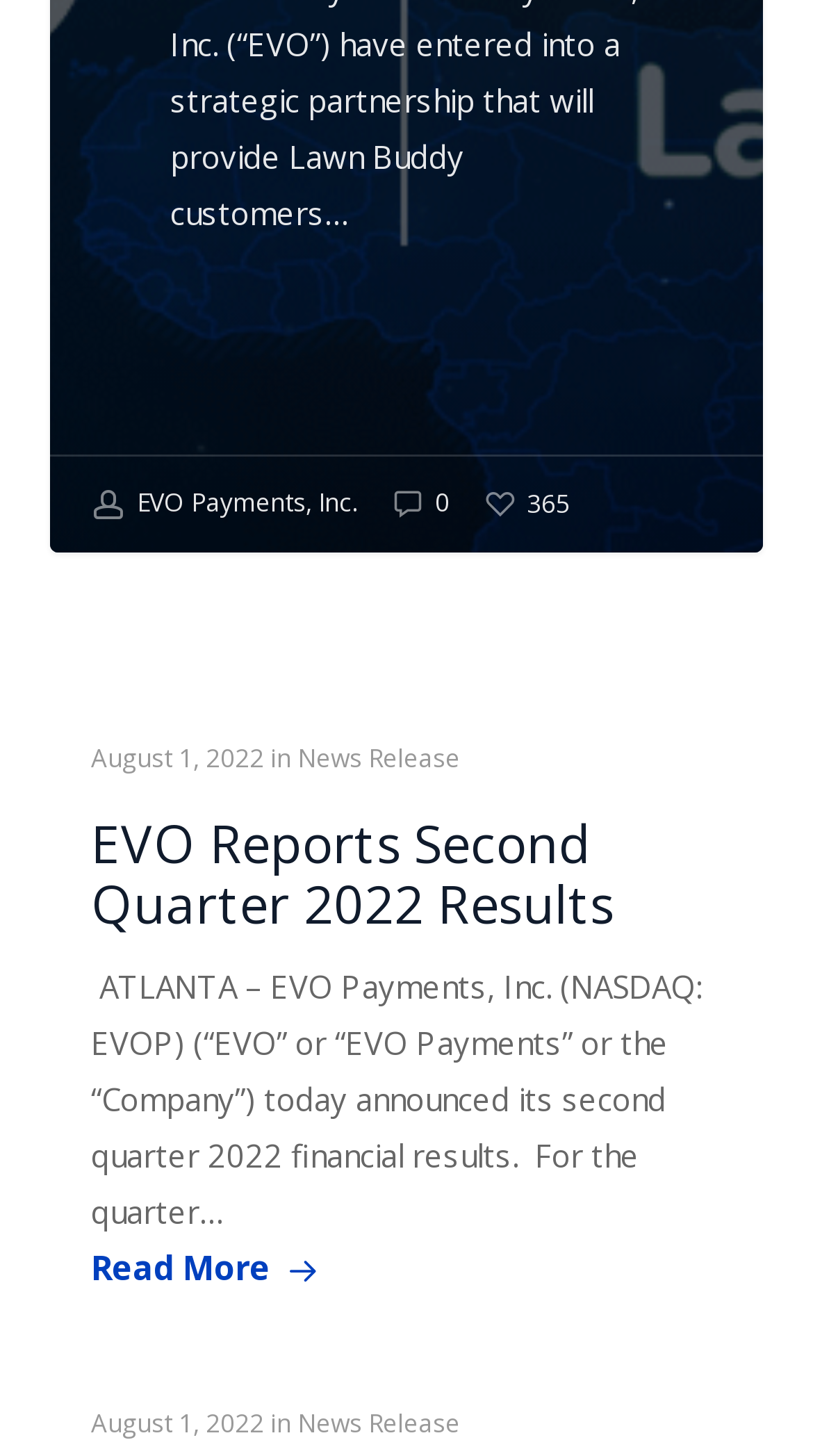Provide a thorough and detailed response to the question by examining the image: 
What is the title of the news release?

The webpage contains a heading element with the text 'EVO Reports Second Quarter 2022 Results', which is likely the title of the news release. This title is also mentioned as a link on the webpage.